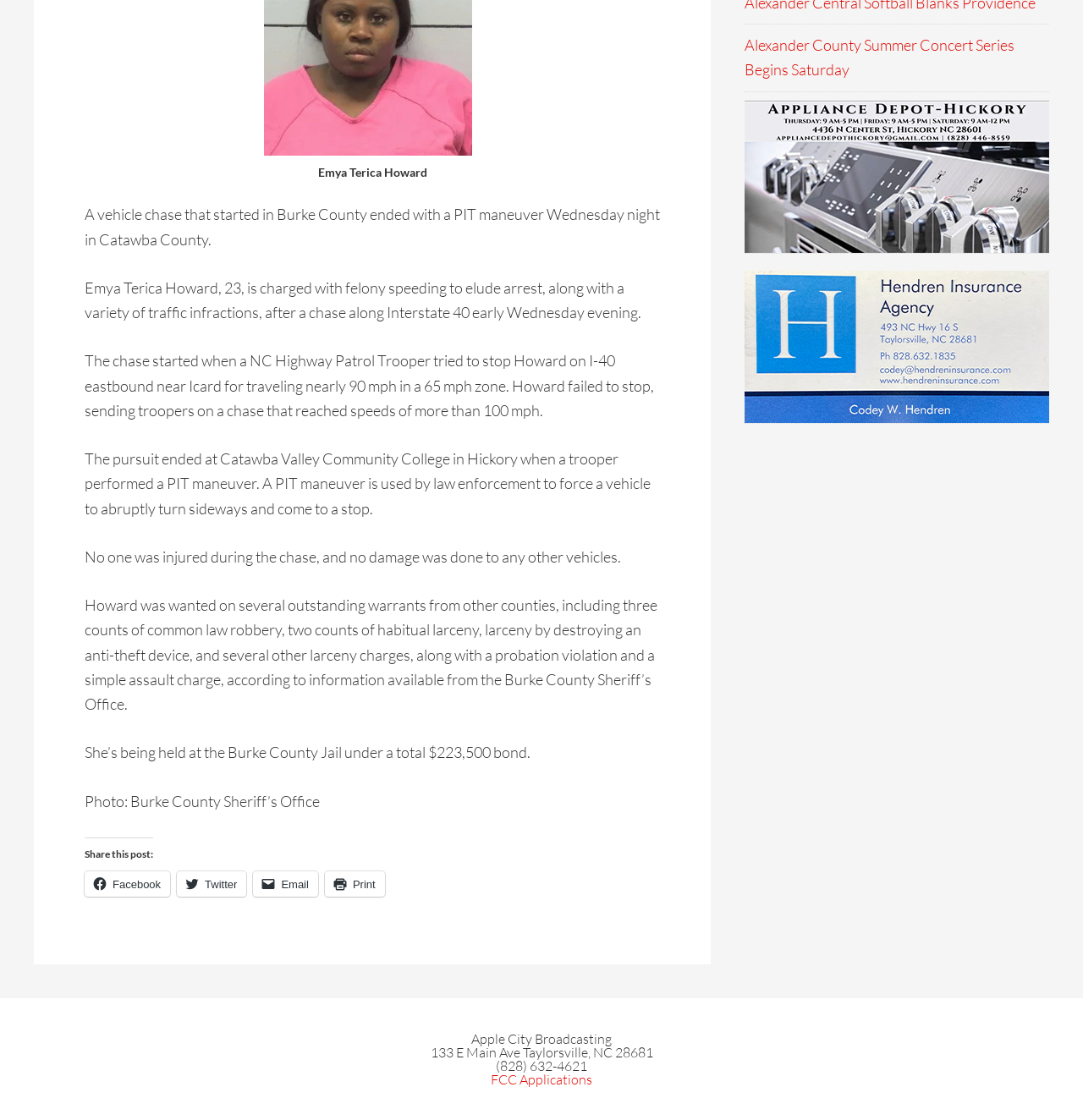Identify the bounding box coordinates for the UI element mentioned here: "Email". Provide the coordinates as four float values between 0 and 1, i.e., [left, top, right, bottom].

[0.234, 0.778, 0.294, 0.801]